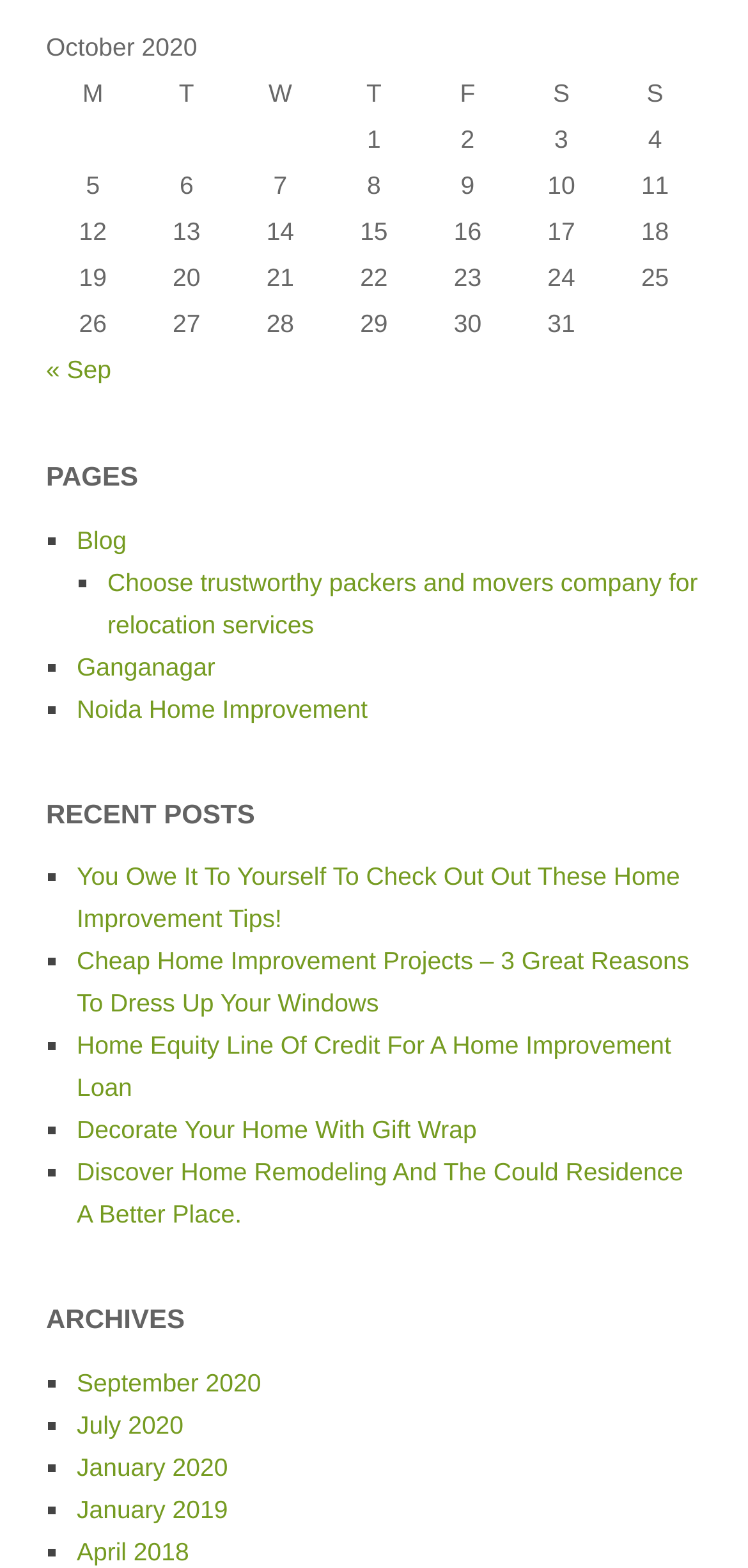What is the title of the latest article?
Refer to the image and provide a concise answer in one word or phrase.

You Owe It To Yourself To Check Out Out These Home Improvement Tips!